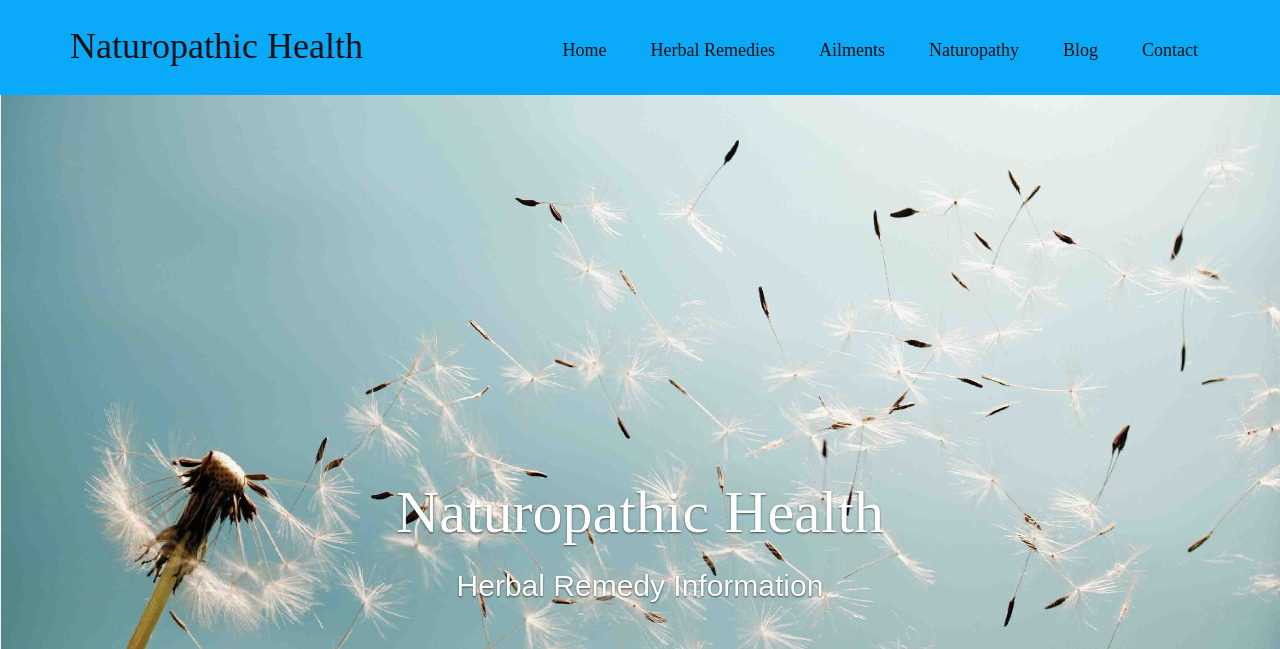Provide an in-depth caption for the elements present on the webpage.

The webpage is about Elecampane herbal remedy information and its benefits. At the top left, there is a link to "Naturopathic Health" which is also the title of the webpage. To the right of this link, there are six navigation links: "Home", "Herbal Remedies", "Ailments", "Naturopathy", "Blog", and "Contact", arranged horizontally in that order.

Below the navigation links, there is a large heading that reads "Naturopathic Health" centered near the top of the page. Further down, there is a section with the title "Herbal Remedy Information" located near the bottom left of the page.